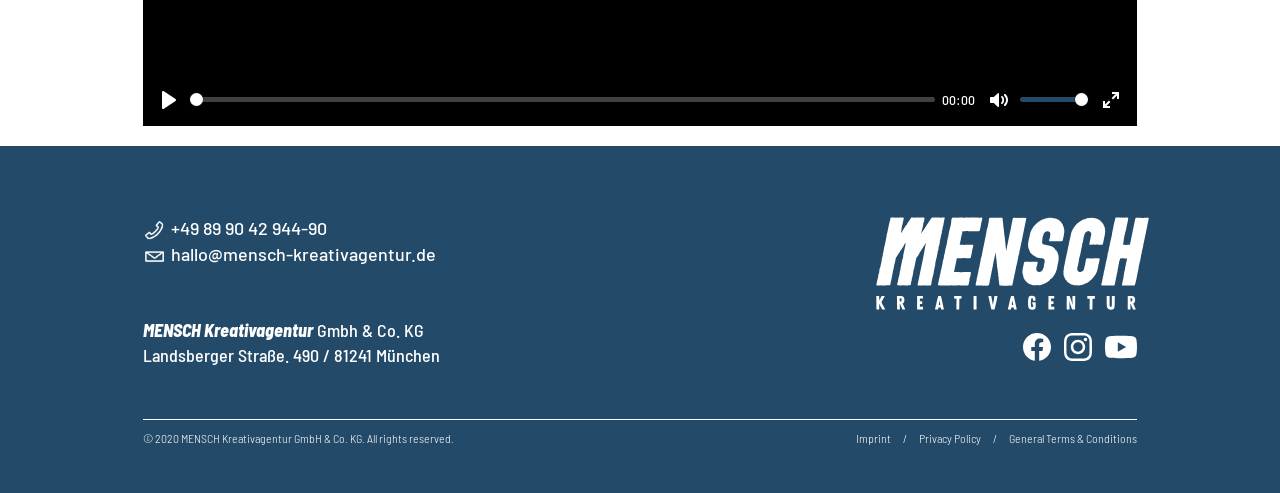Refer to the image and offer a detailed explanation in response to the question: What social media platforms are linked?

The social media platforms are linked through icons located at coordinates [0.799, 0.675, 0.821, 0.732] for Facebook, [0.831, 0.675, 0.853, 0.732] for Instagram, and [0.863, 0.671, 0.888, 0.736] for YouTube. These icons are clickable links to the respective social media platforms.